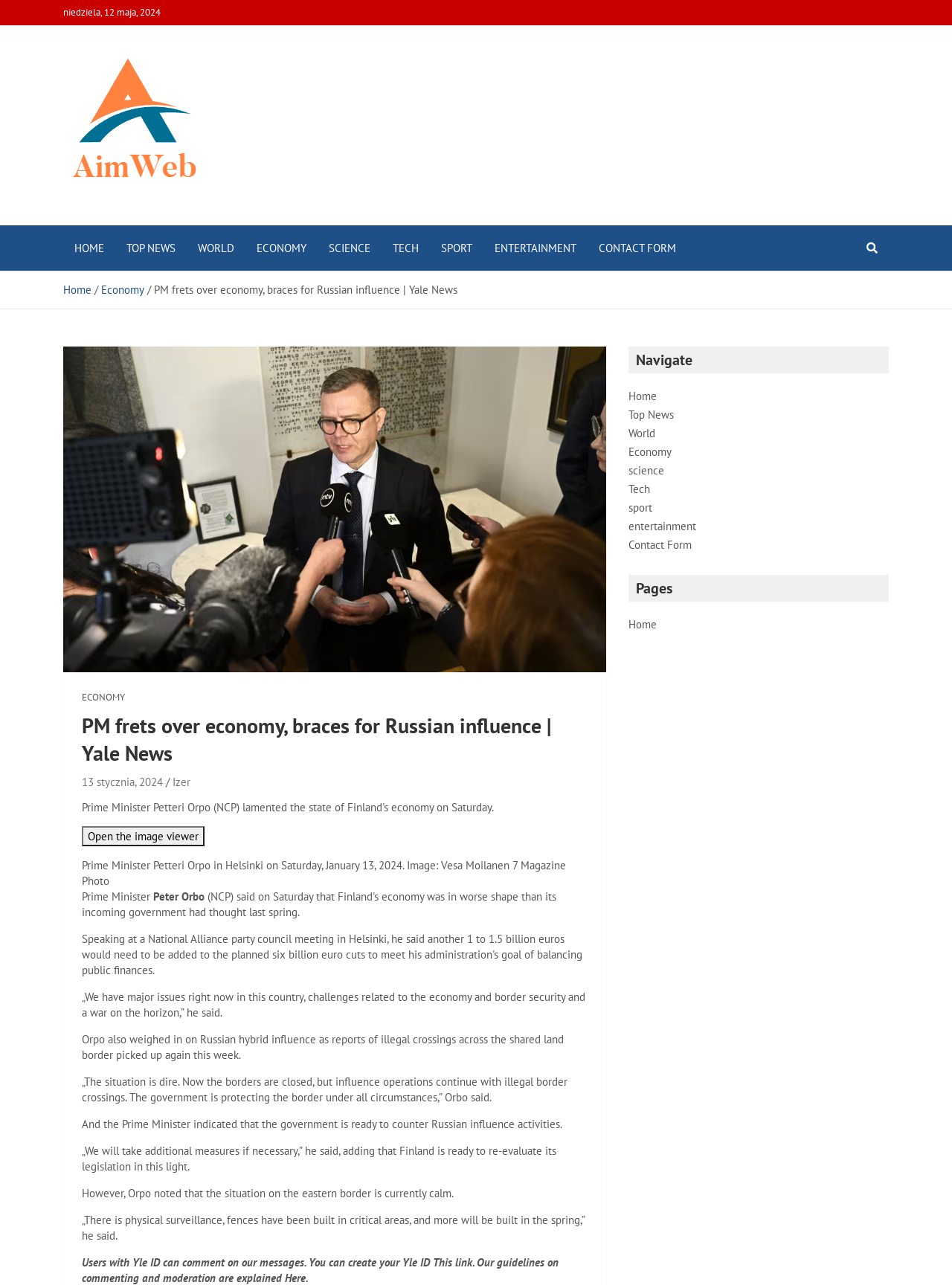What is the name of the news organization?
Respond to the question with a well-detailed and thorough answer.

I found the name of the news organization by looking at the top of the webpage, where it says 'PM frets over economy, braces for Russian influence | Yale News'. This indicates that the article is from Yale News.